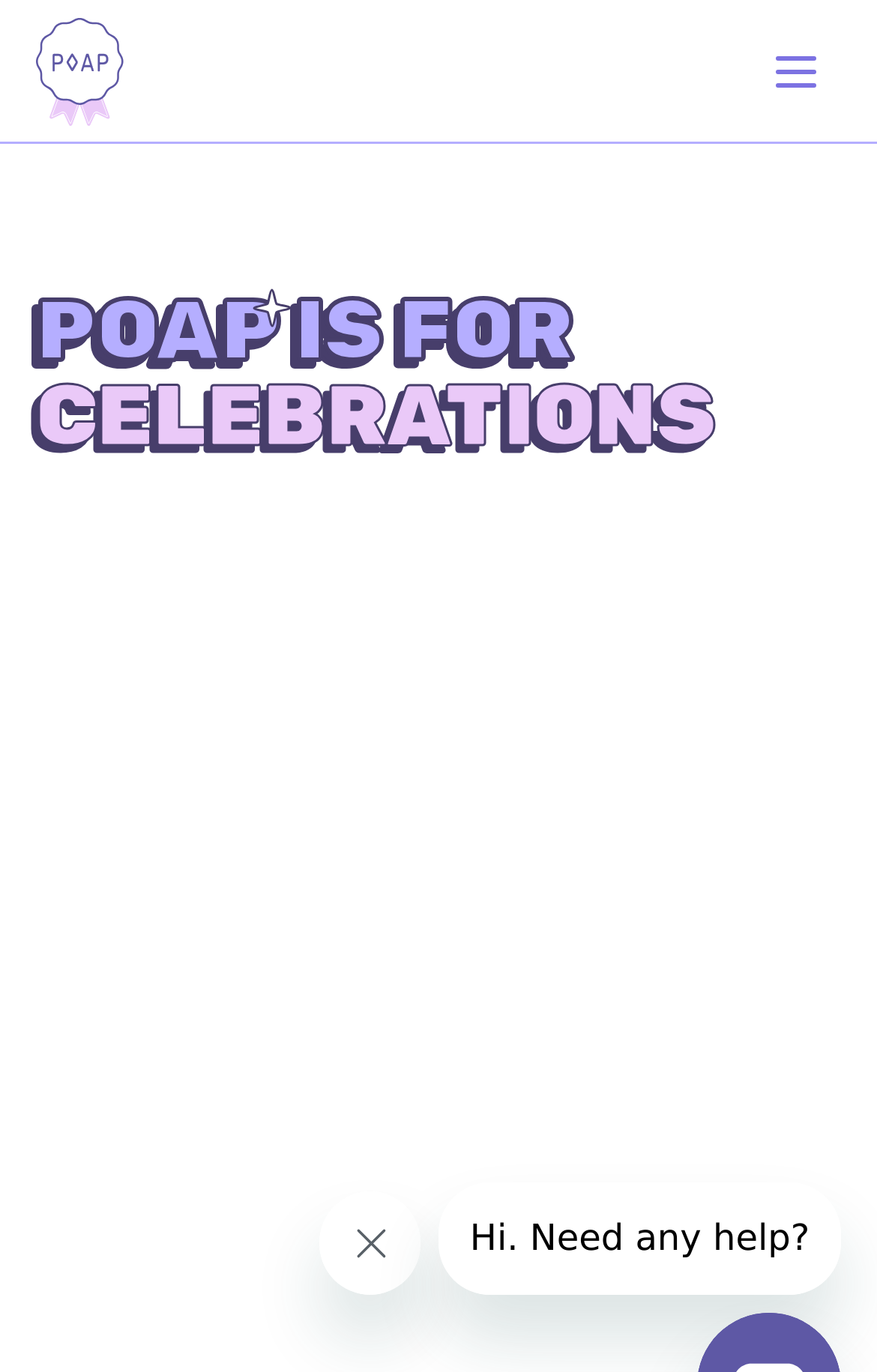Please predict the bounding box coordinates (top-left x, top-left y, bottom-right x, bottom-right y) for the UI element in the screenshot that fits the description: Christopher Nolan

None